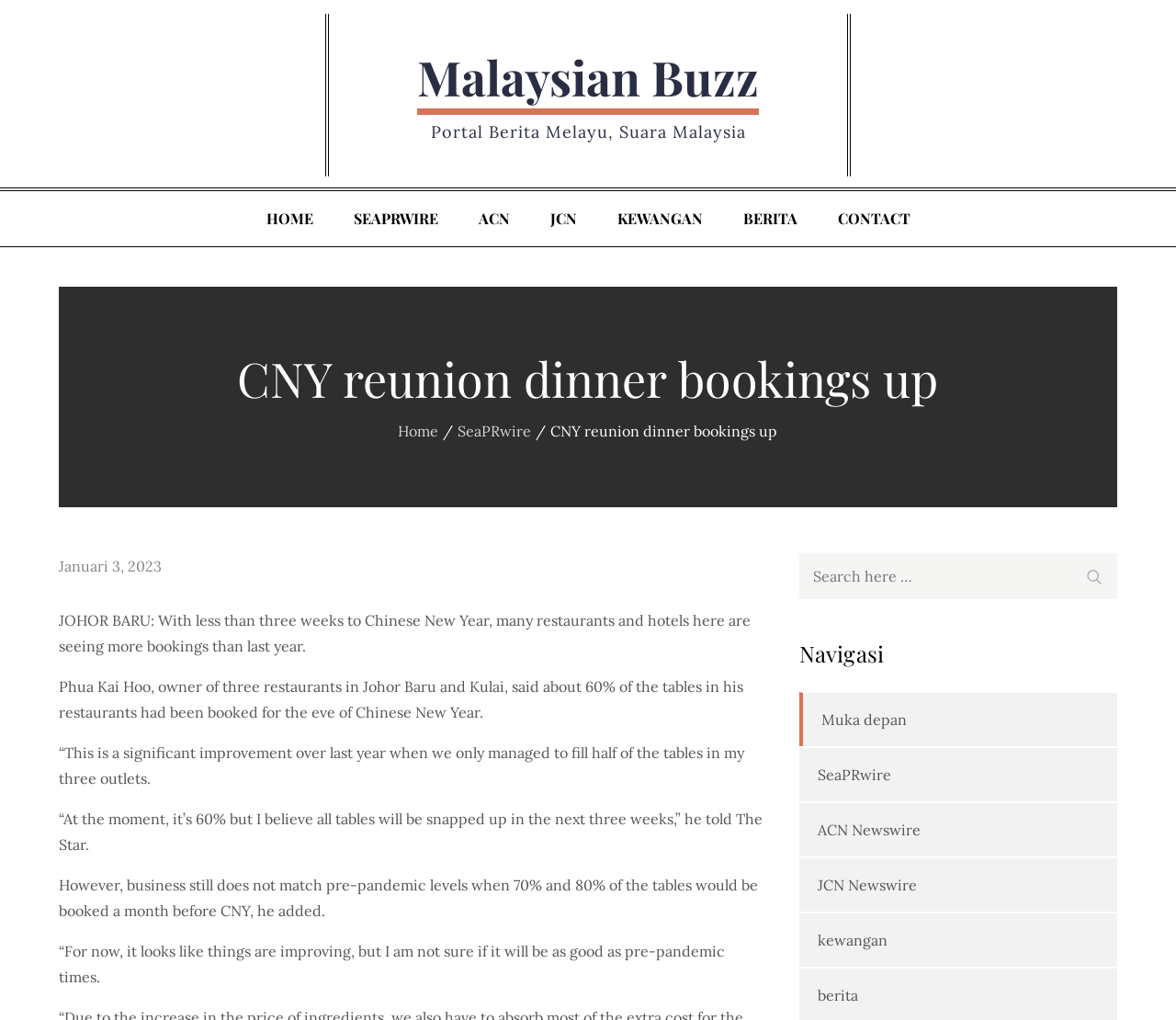Please locate the bounding box coordinates of the element's region that needs to be clicked to follow the instruction: "Read the news posted on Januari 3, 2023". The bounding box coordinates should be provided as four float numbers between 0 and 1, i.e., [left, top, right, bottom].

[0.05, 0.546, 0.138, 0.564]